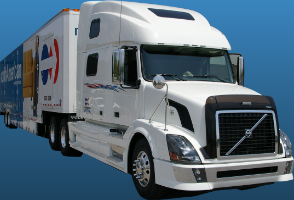Explain all the elements you observe in the image.

The image features a white Volvo semi-truck with a trailer, clearly designed for moving purposes. The truck is prominent, showcasing its sleek design, large front grille, and extended cab. The trailer, partially visible, displays a colorful logo, indicative of a moving or logistics company, suggesting professional moving services. This visual representation aligns with Alex Moving & Storage's mission, highlighting its commitment to providing efficient and reliable moving solutions. The background is a gradient blue, enhancing the truck's visibility and emphasizing its modern features. This image serves to evoke trust and professionalism in the moving industry.